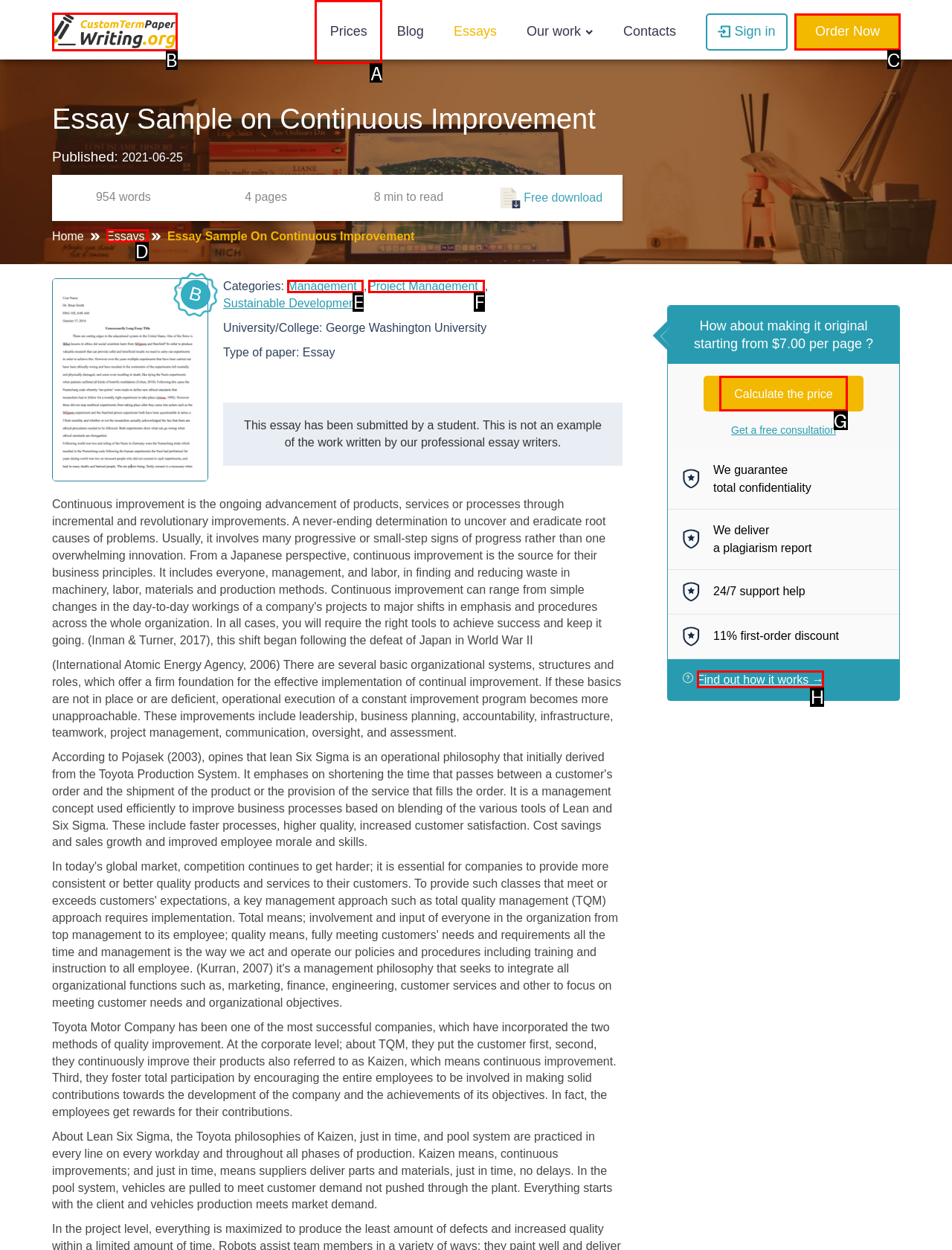Tell me the letter of the UI element I should click to accomplish the task: Calculate the price based on the choices provided in the screenshot.

G